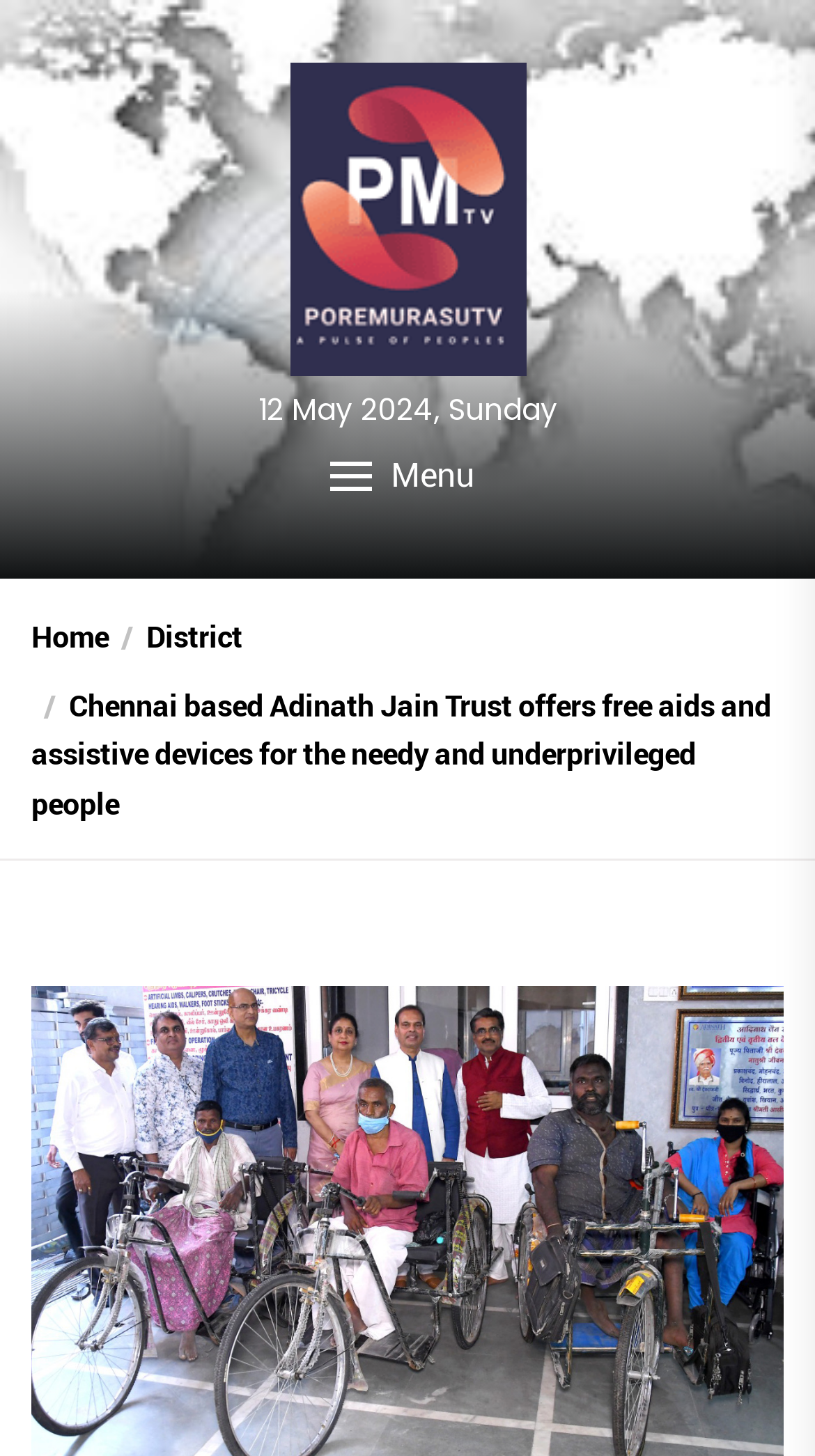Is there an image associated with the 'Pmtv' link?
Based on the image, give a concise answer in the form of a single word or short phrase.

Yes